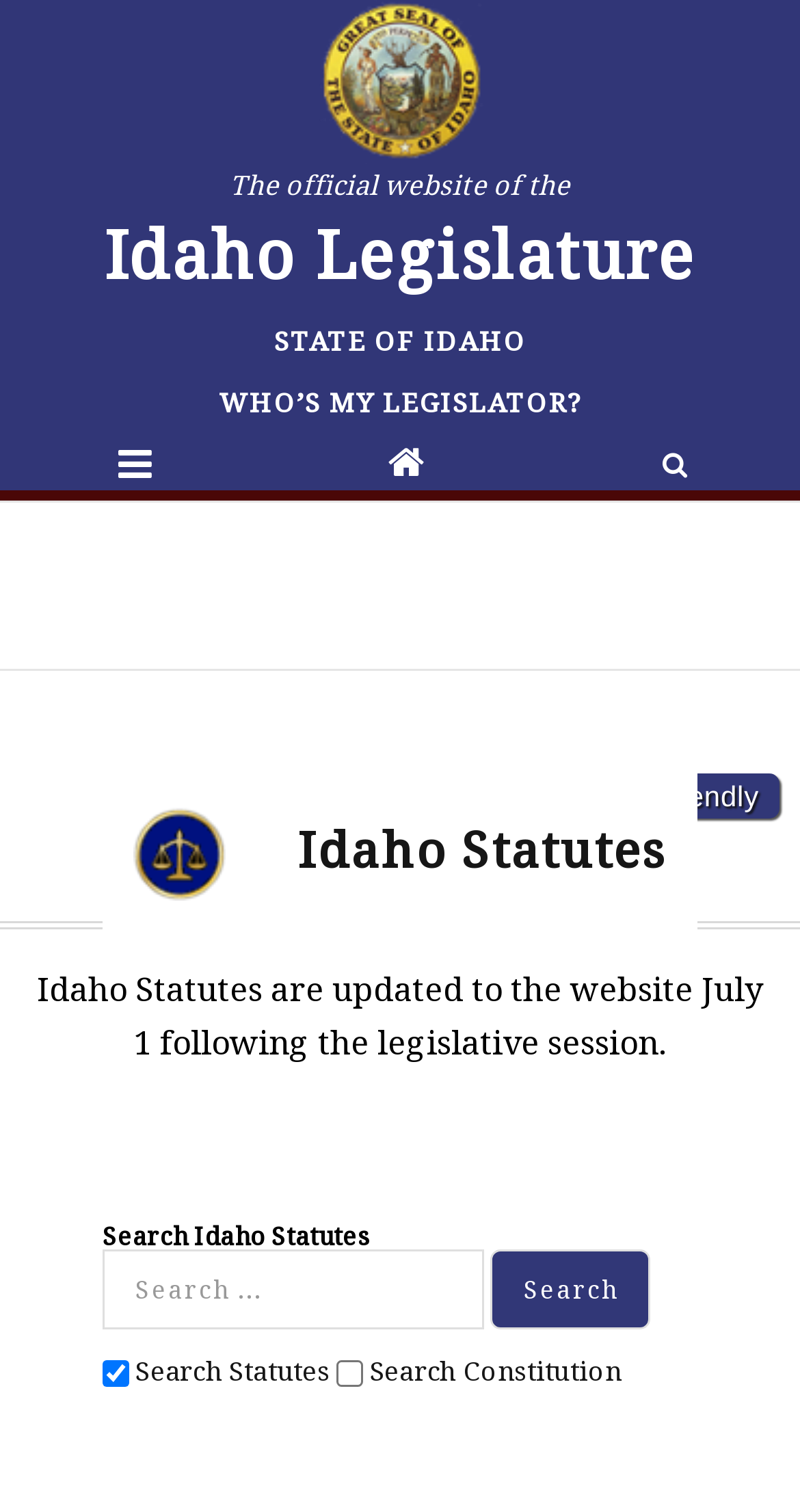What is the purpose of the search box?
Answer with a single word or phrase, using the screenshot for reference.

To search Idaho Statutes